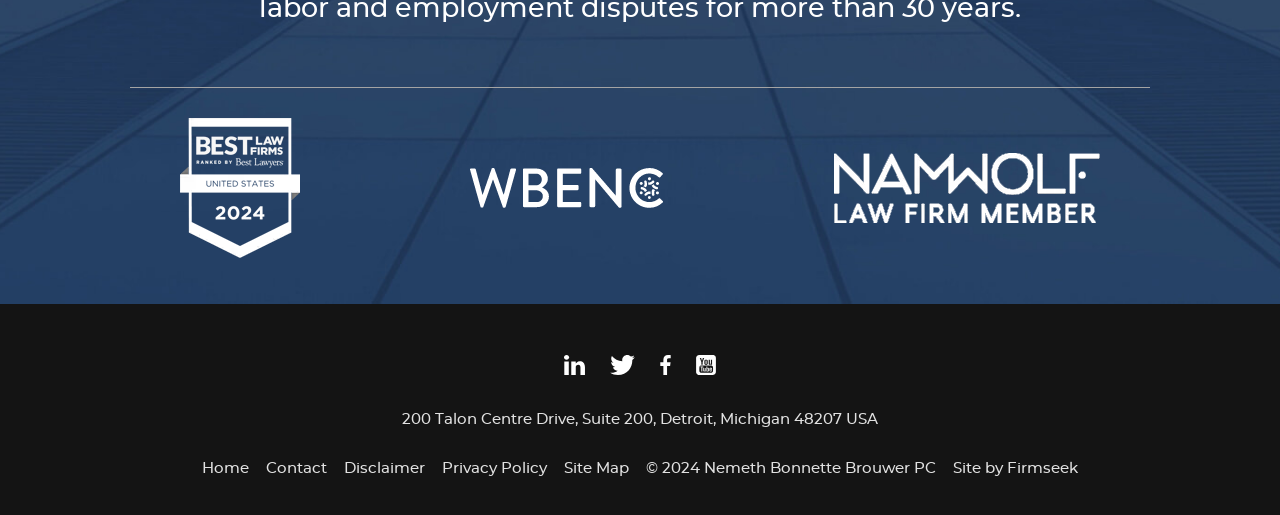Show me the bounding box coordinates of the clickable region to achieve the task as per the instruction: "Read the '10 Crucial Elements of a Special Education Teaching Career' article".

None